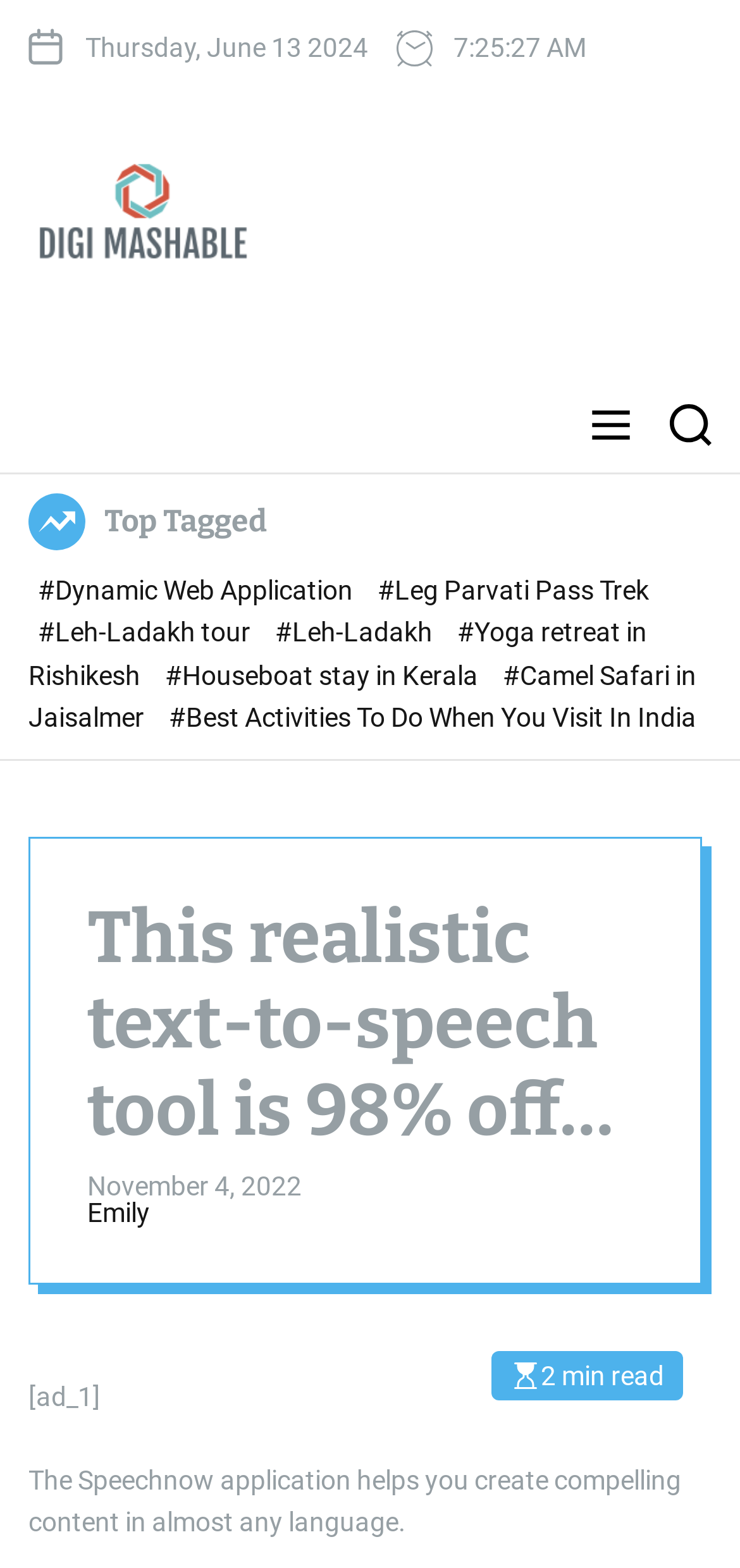Provide a short answer to the following question with just one word or phrase: Who is the author of the article?

Emily